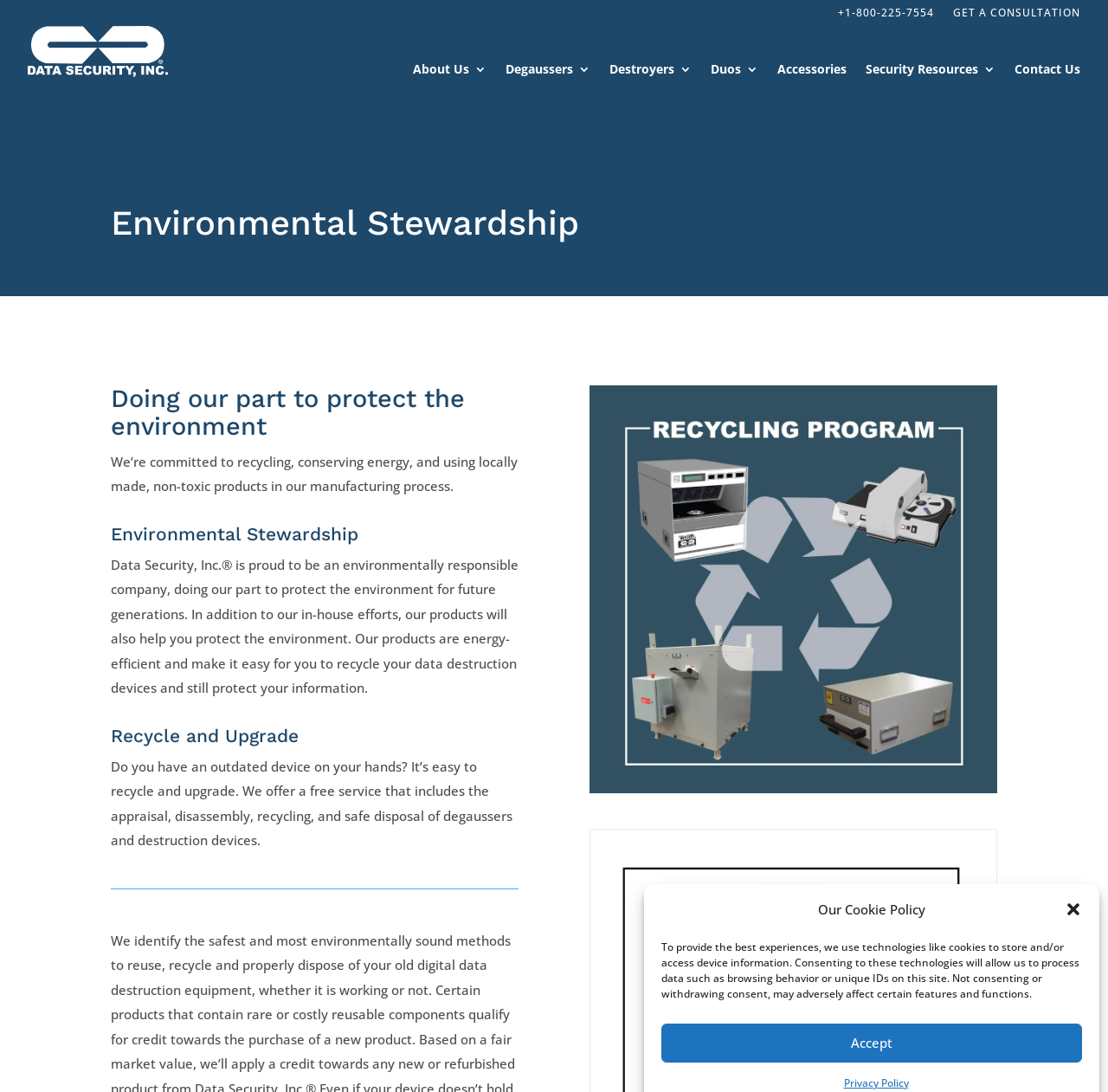Describe in detail what you see on the webpage.

The webpage is about Environmental Stewardship by Data Security, Inc. At the top right corner, there is a "Close dialog" button and a static text describing the use of technologies like cookies to store and/or access device information. Below this, there is an "Accept" button.

On the top left corner, there is a phone number "+1-800-225-7554" and a link "GET A CONSULTATION" next to it. Below these, there are several links including "About Us", "Degaussers", "Destroyers", "Duos", "Accessories", "Security Resources", and "Contact Us", which are arranged horizontally across the page.

The main content of the webpage is divided into three sections. The first section has a heading "Environmental Stewardship" and a paragraph describing the company's commitment to recycling, conserving energy, and using locally made, non-toxic products.

The second section has a heading "Doing our part to protect the environment" and a paragraph explaining the company's environmentally responsible efforts, including the production of energy-efficient products that make it easy to recycle data destruction devices.

The third section has a heading "Recycle and Upgrade" and a paragraph describing a free service that includes the appraisal, disassembly, recycling, and safe disposal of degaussers and destruction devices. On the right side of this section, there is an image.

At the top left corner of the page, there is a logo image, and at the bottom of the page, there is a dialog box with a static text and two buttons, "Close dialog" and "Accept".